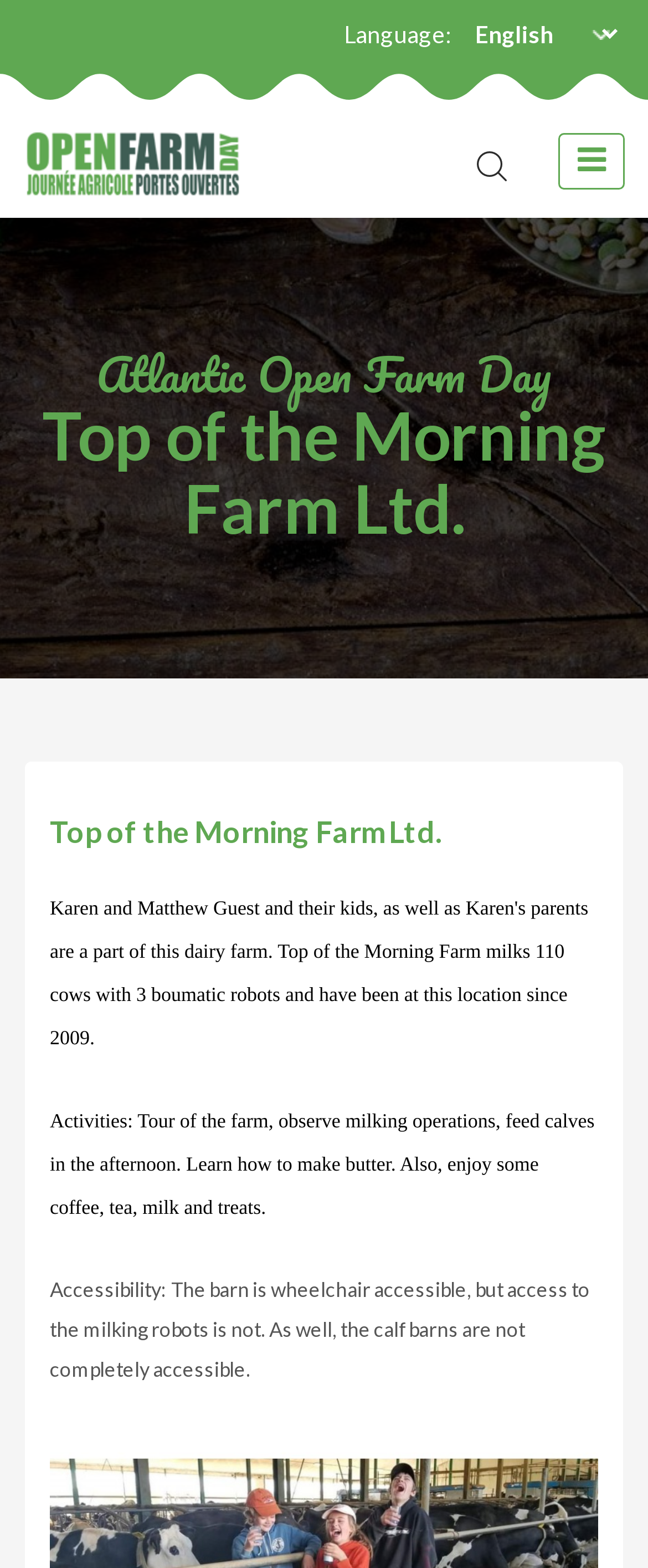What can be enjoyed on the farm?
Please provide a comprehensive answer to the question based on the webpage screenshot.

I found the answer by reading the static text that describes the activities on the farm. The text mentions 'enjoy some coffee, tea, milk and treats' which suggests that these are the things that can be enjoyed on the farm.